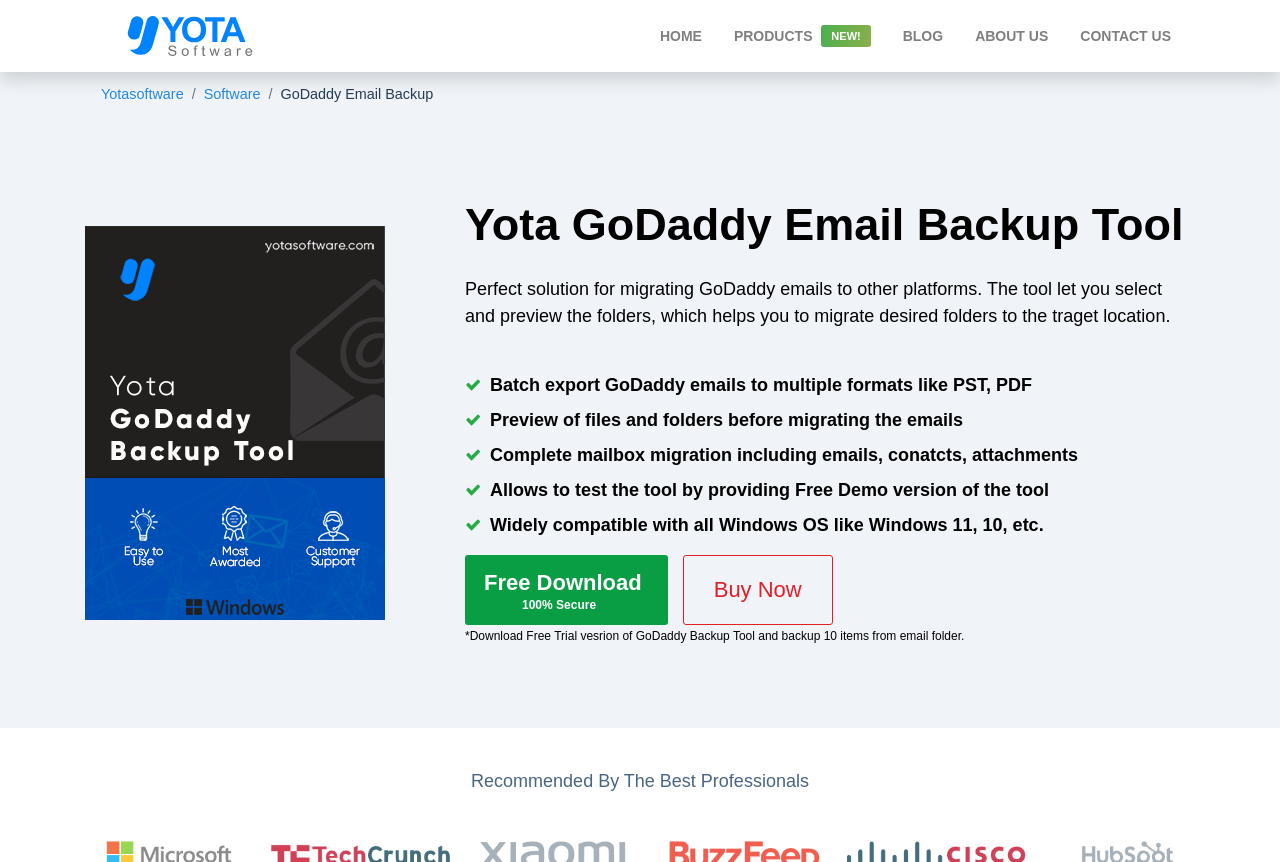Provide the bounding box coordinates for the UI element described in this sentence: "ABOUT US". The coordinates should be four float values between 0 and 1, i.e., [left, top, right, bottom].

[0.756, 0.009, 0.825, 0.074]